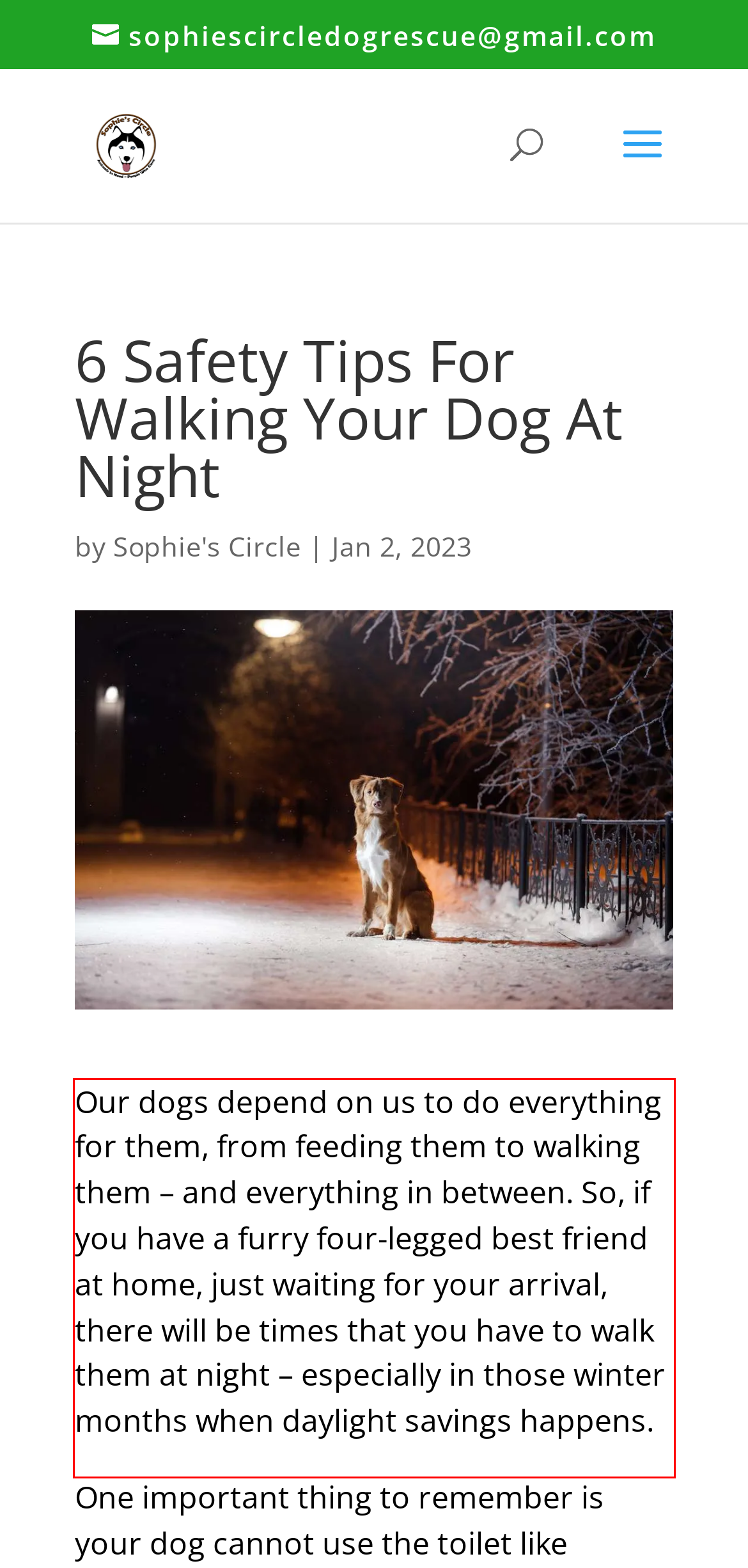Please extract the text content within the red bounding box on the webpage screenshot using OCR.

Our dogs depend on us to do everything for them, from feeding them to walking them – and everything in between. So, if you have a furry four-legged best friend at home, just waiting for your arrival, there will be times that you have to walk them at night – especially in those winter months when daylight savings happens.